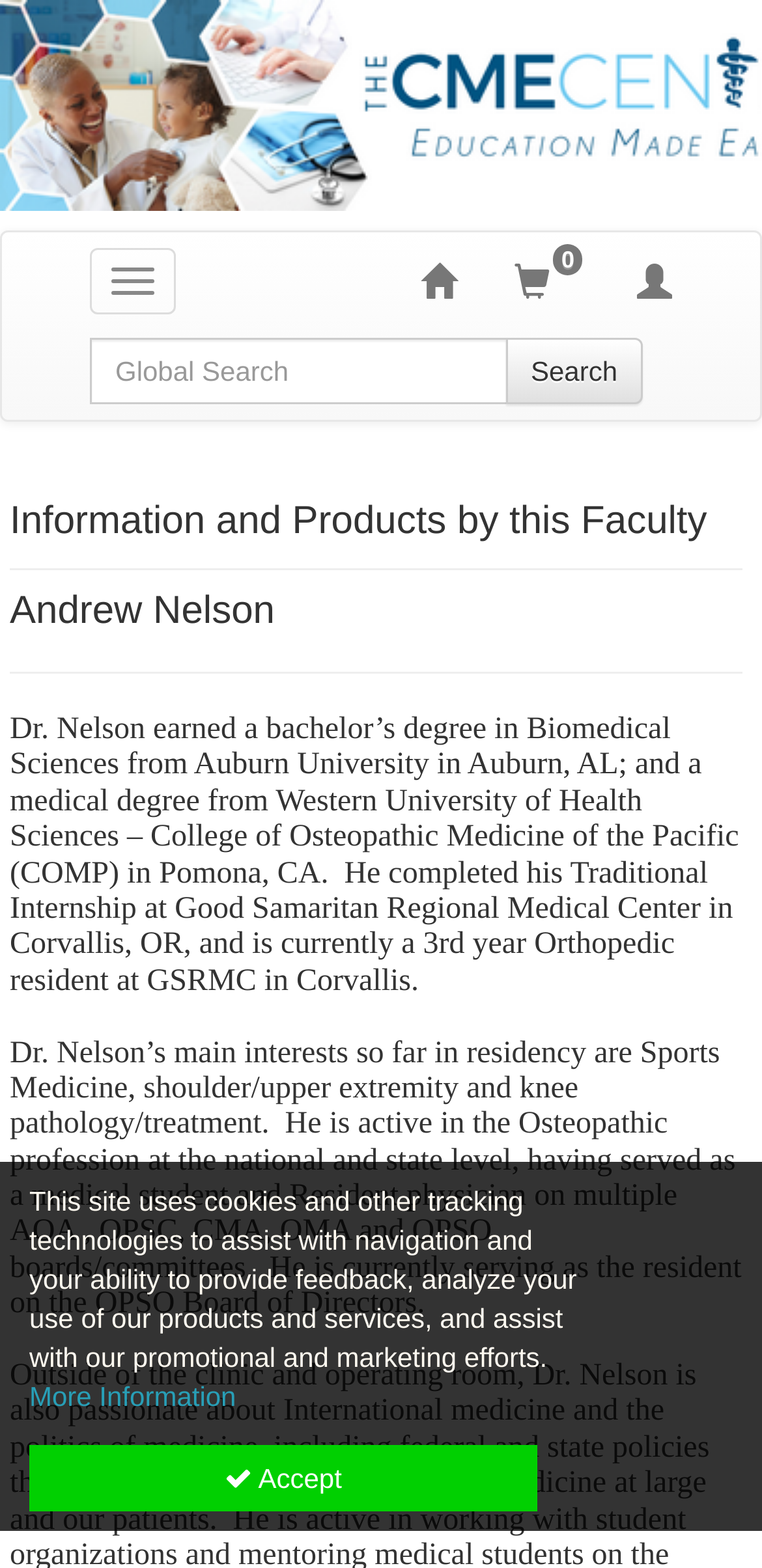Please give a concise answer to this question using a single word or phrase: 
What is the name of the faculty?

Andrew Nelson